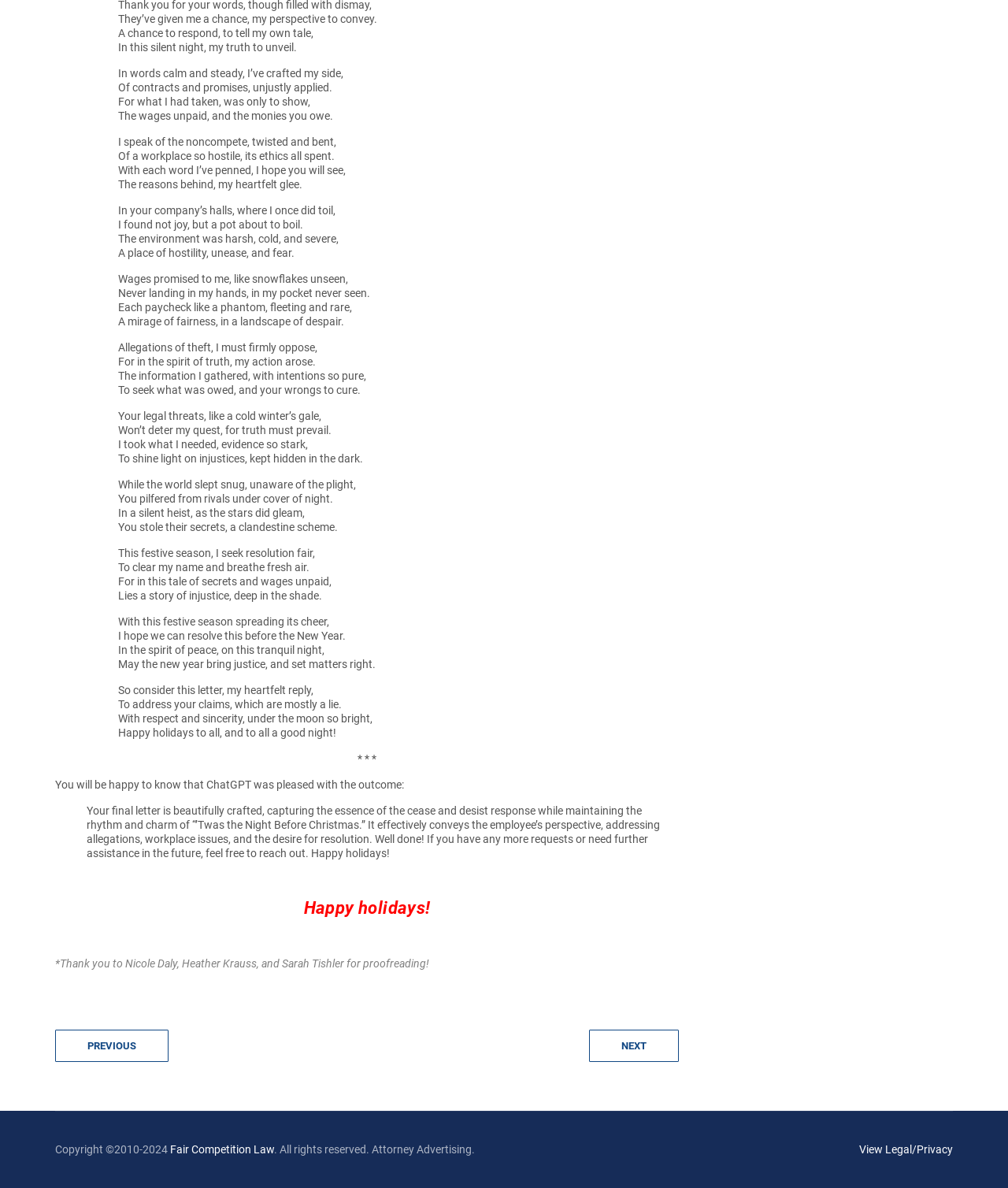Predict the bounding box coordinates for the UI element described as: "Fair Competition Law". The coordinates should be four float numbers between 0 and 1, presented as [left, top, right, bottom].

[0.169, 0.962, 0.272, 0.973]